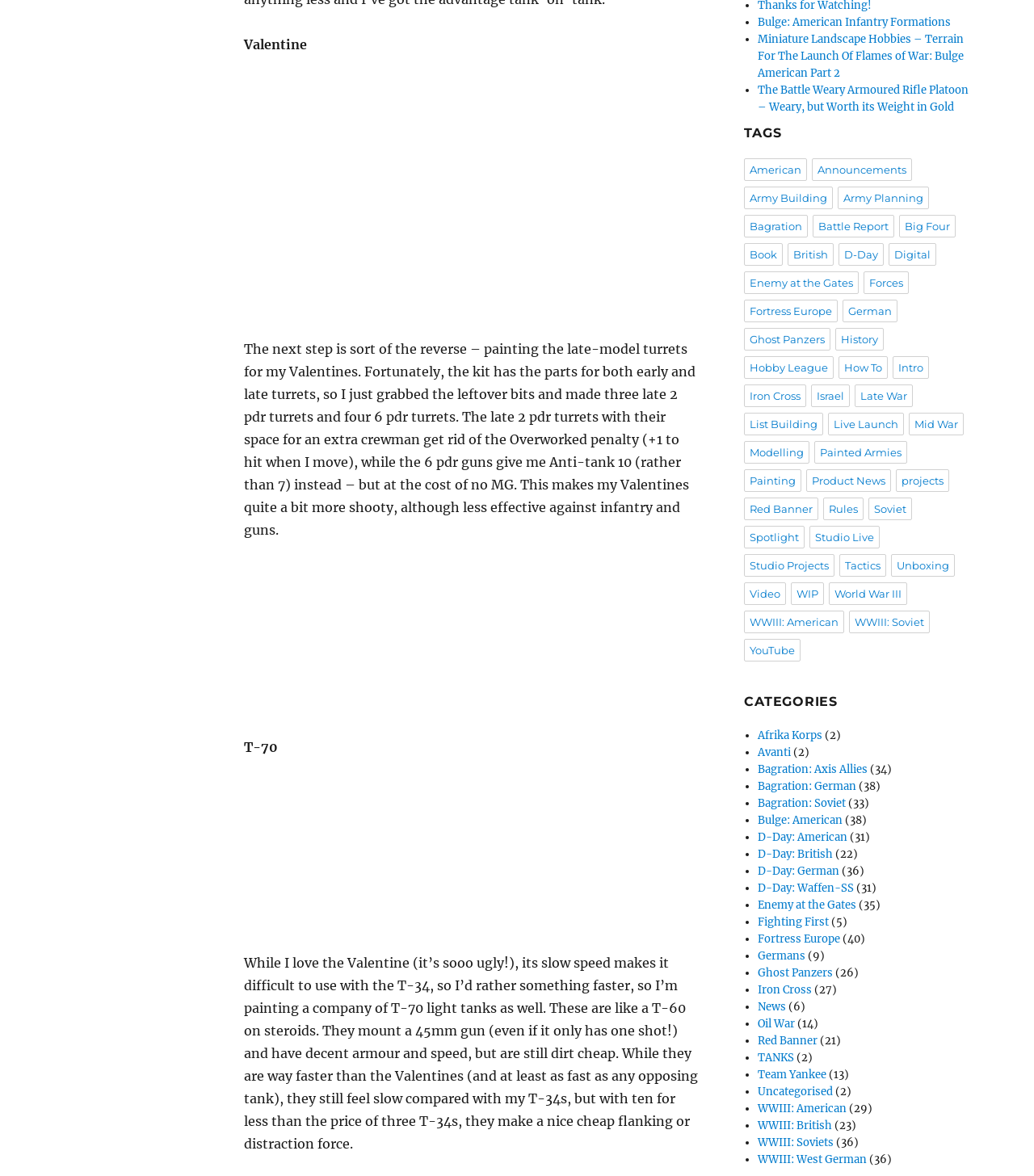Identify the bounding box coordinates of the region that should be clicked to execute the following instruction: "Click on the link 'Bulge: American Infantry Formations'".

[0.733, 0.013, 0.919, 0.025]